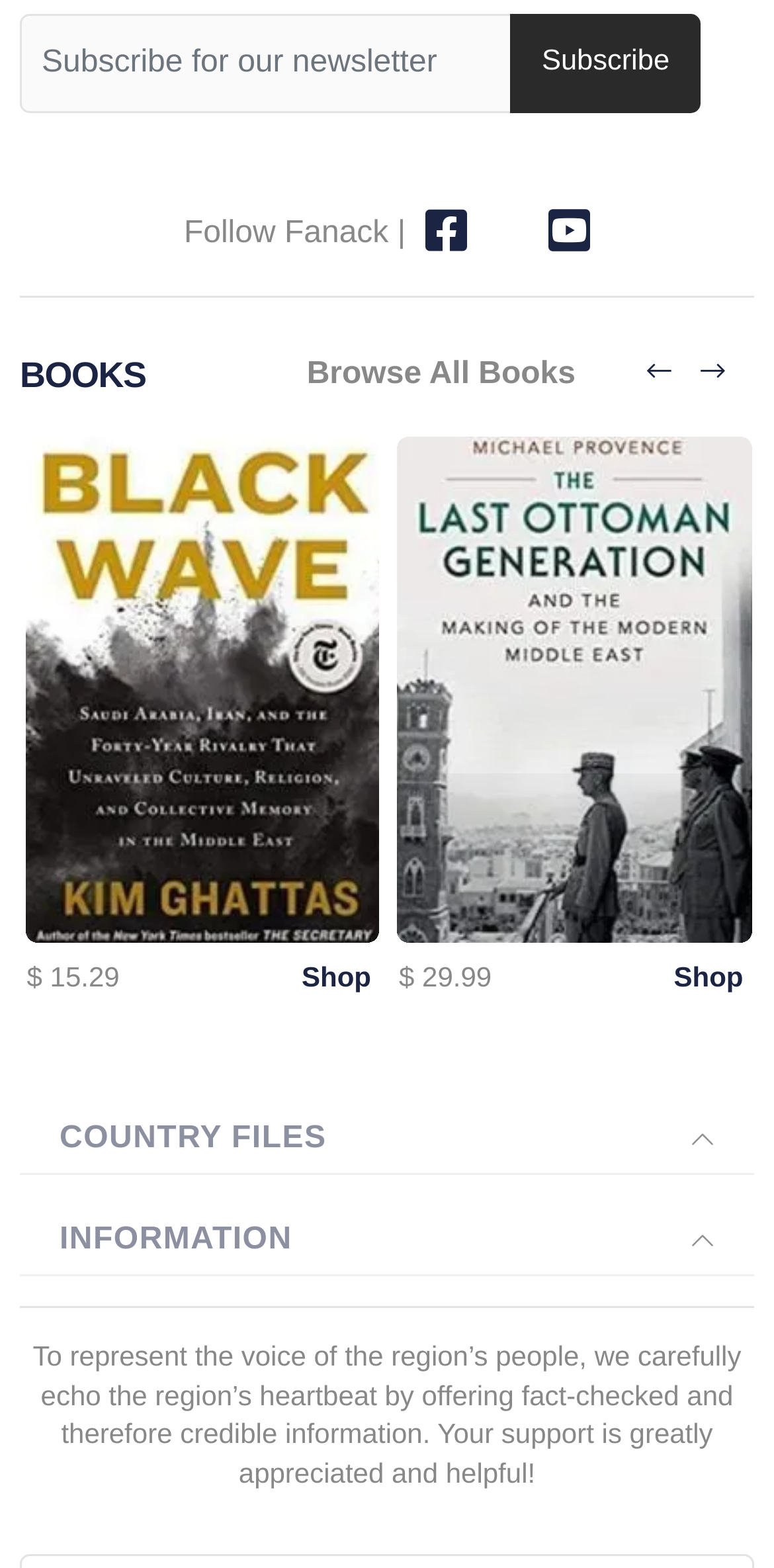Locate the bounding box coordinates of the element's region that should be clicked to carry out the following instruction: "view the 'ARTS & LIFE' category". The coordinates need to be four float numbers between 0 and 1, i.e., [left, top, right, bottom].

None